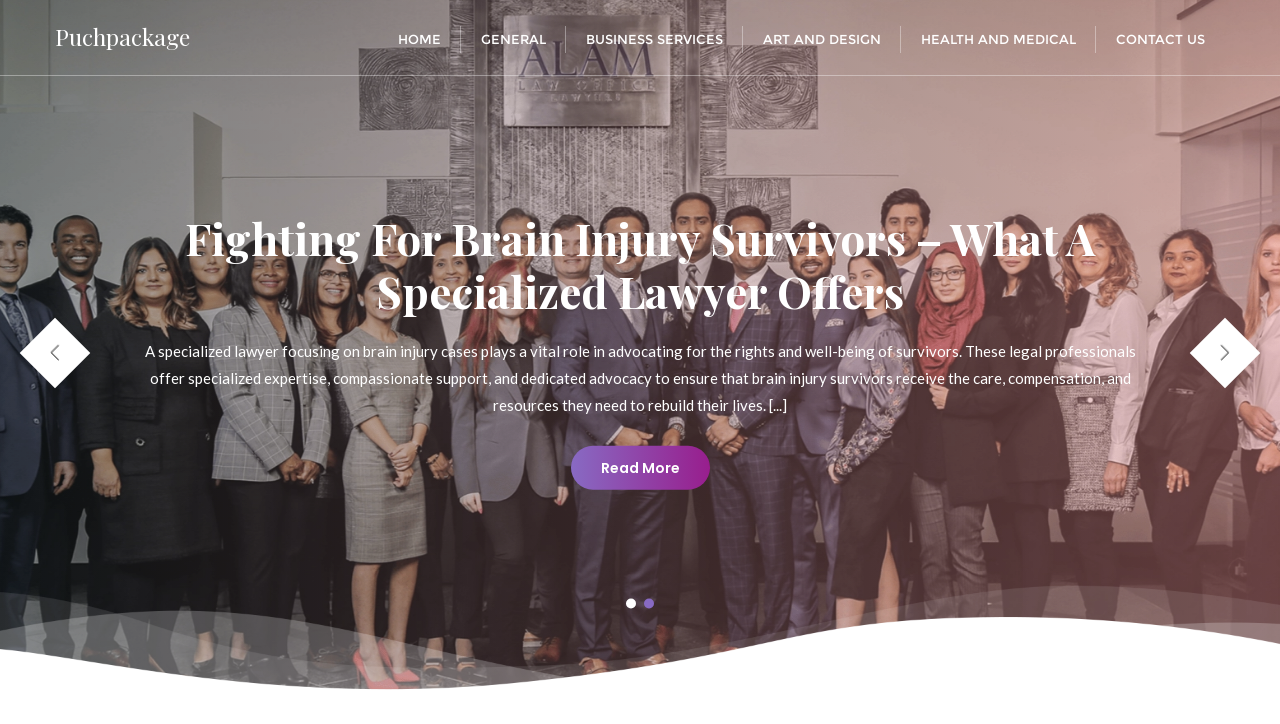How many slide navigation buttons are there?
From the image, provide a succinct answer in one word or a short phrase.

3